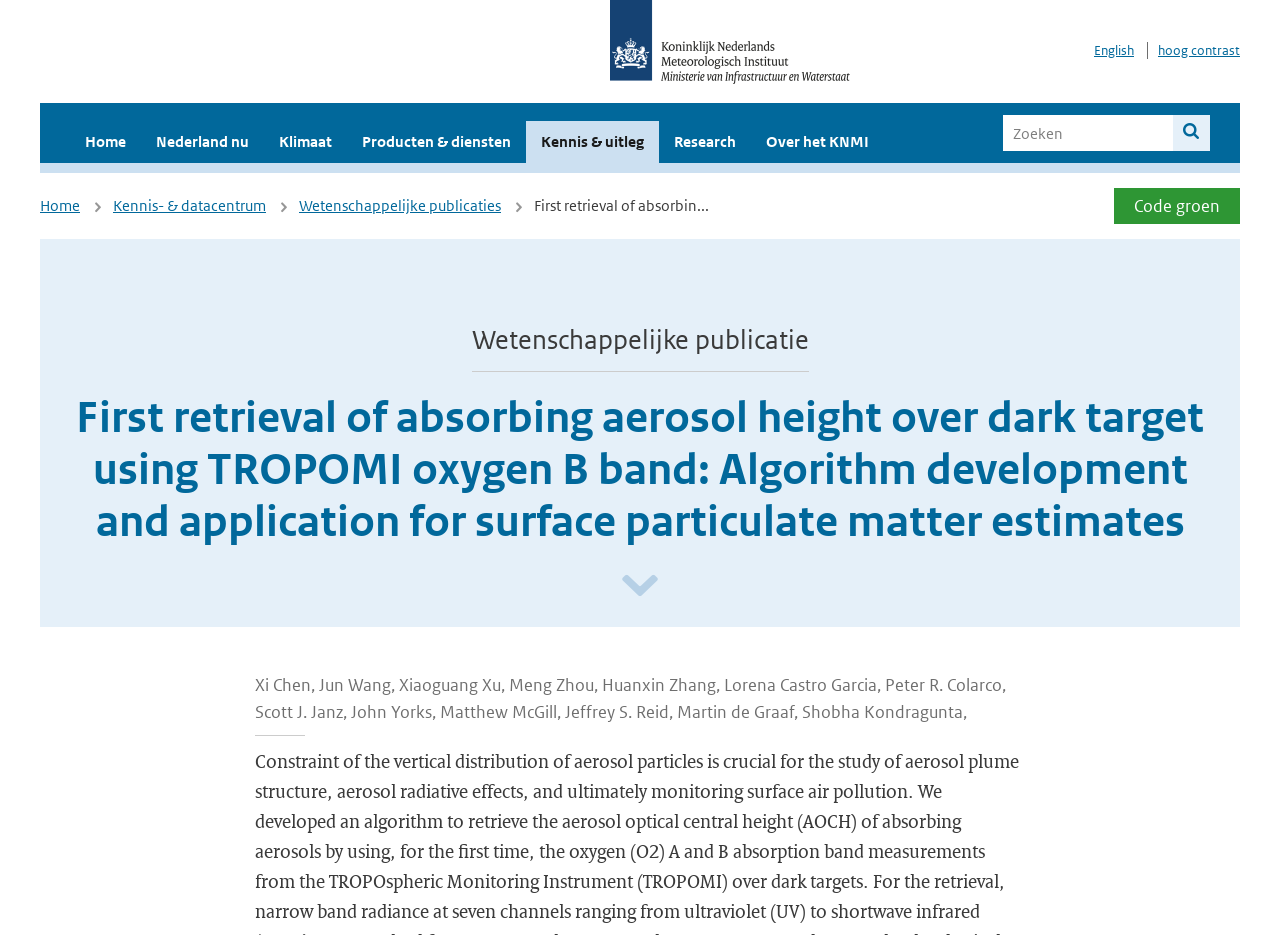Please provide a comprehensive answer to the question below using the information from the image: What is the logo of the website?

The logo is located at the top left corner of the webpage, and it is an image with a link to the homepage. The OCR text of the image is 'Logo Koninklijk Nederlands Meteorologisch Instituut | Ministerie van Infrastructuur en Waterstaat'.